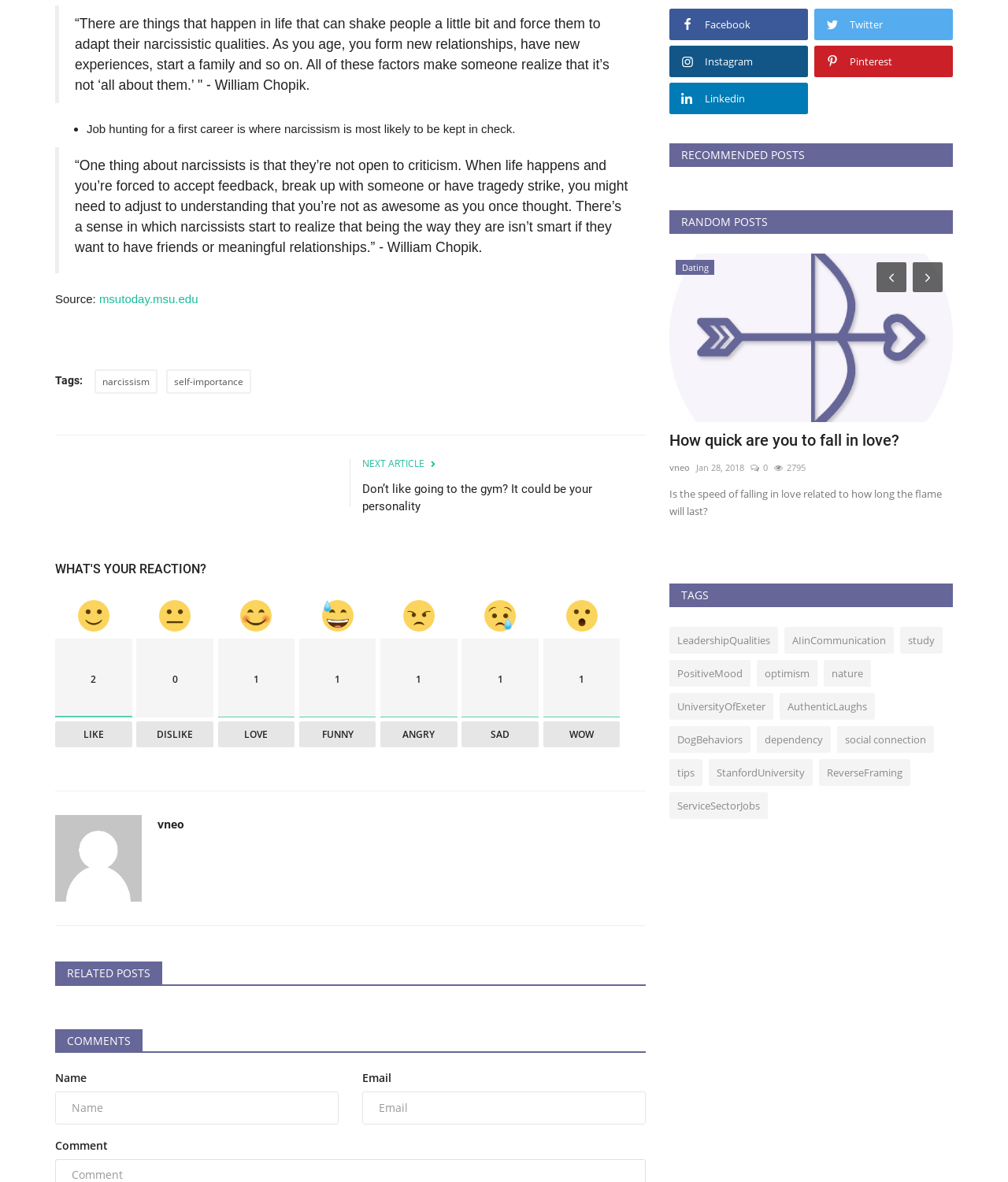Please examine the image and provide a detailed answer to the question: What is the category of the tag 'LeadershipQualities'?

The tag 'LeadershipQualities' is categorized under TAGS, which is a section that lists various tags related to the content of the webpage.